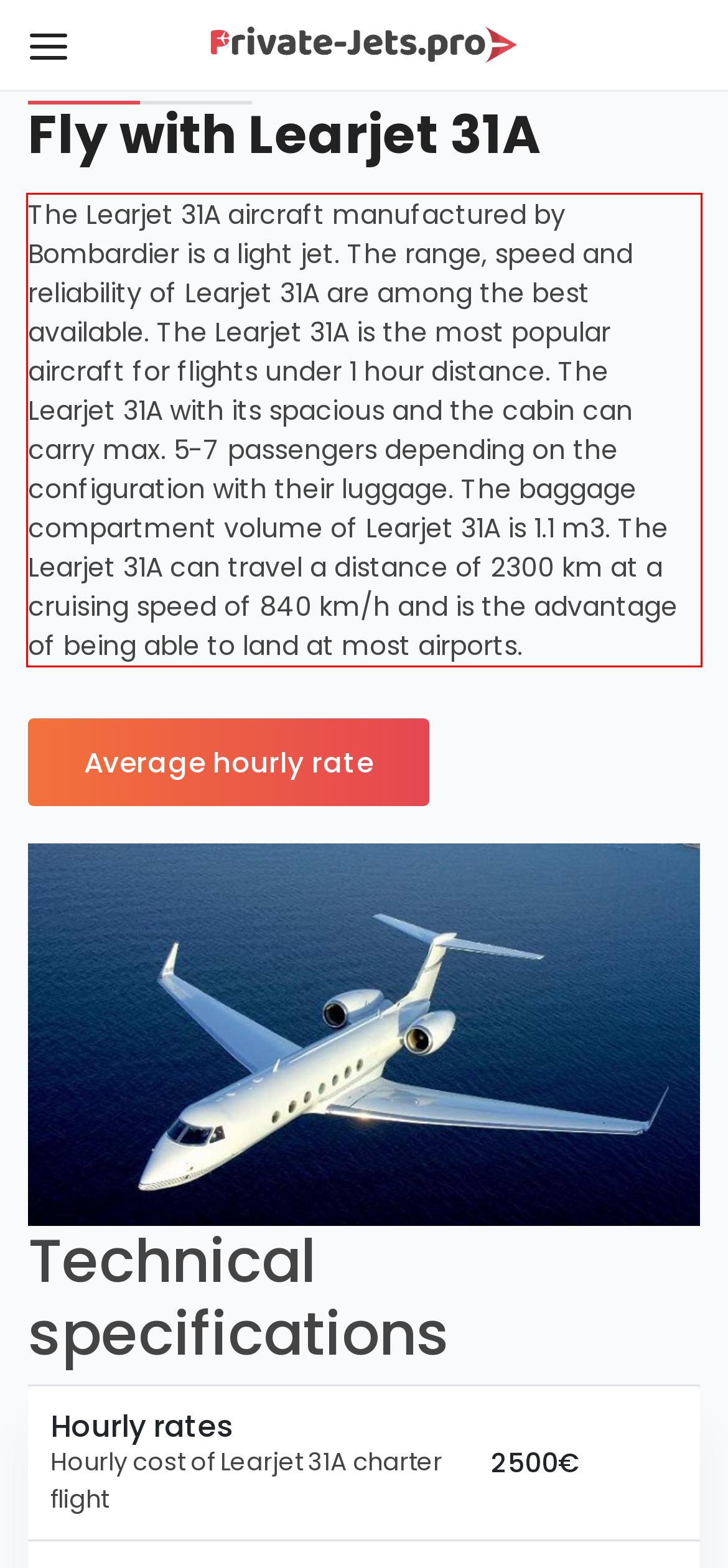Using the provided screenshot of a webpage, recognize the text inside the red rectangle bounding box by performing OCR.

The Learjet 31A aircraft manufactured by Bombardier is a light jet. The range, speed and reliability of Learjet 31A are among the best available. The Learjet 31A is the most popular aircraft for flights under 1 hour distance. The Learjet 31A with its spacious and the cabin can carry max. 5-7 passengers depending on the configuration with their luggage. The baggage compartment volume of Learjet 31A is 1.1 m3. The Learjet 31A can travel a distance of 2300 km at a cruising speed of 840 km/h and is the advantage of being able to land at most airports.